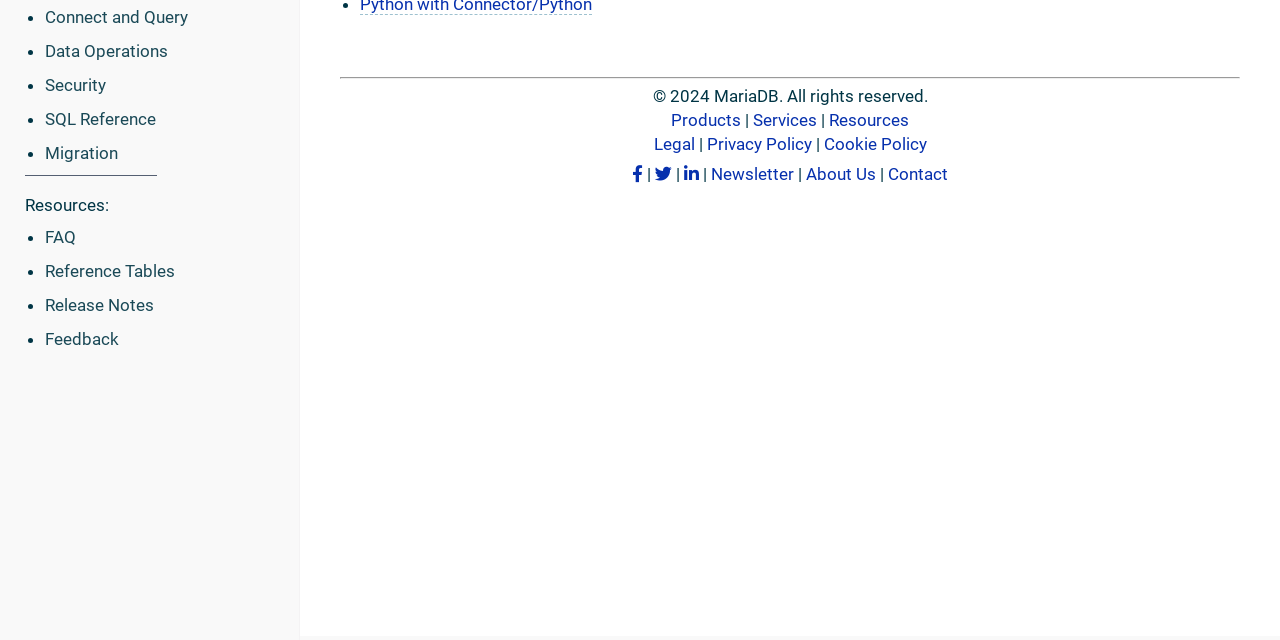Find the bounding box of the UI element described as follows: "Newsletter".

[0.555, 0.255, 0.62, 0.287]